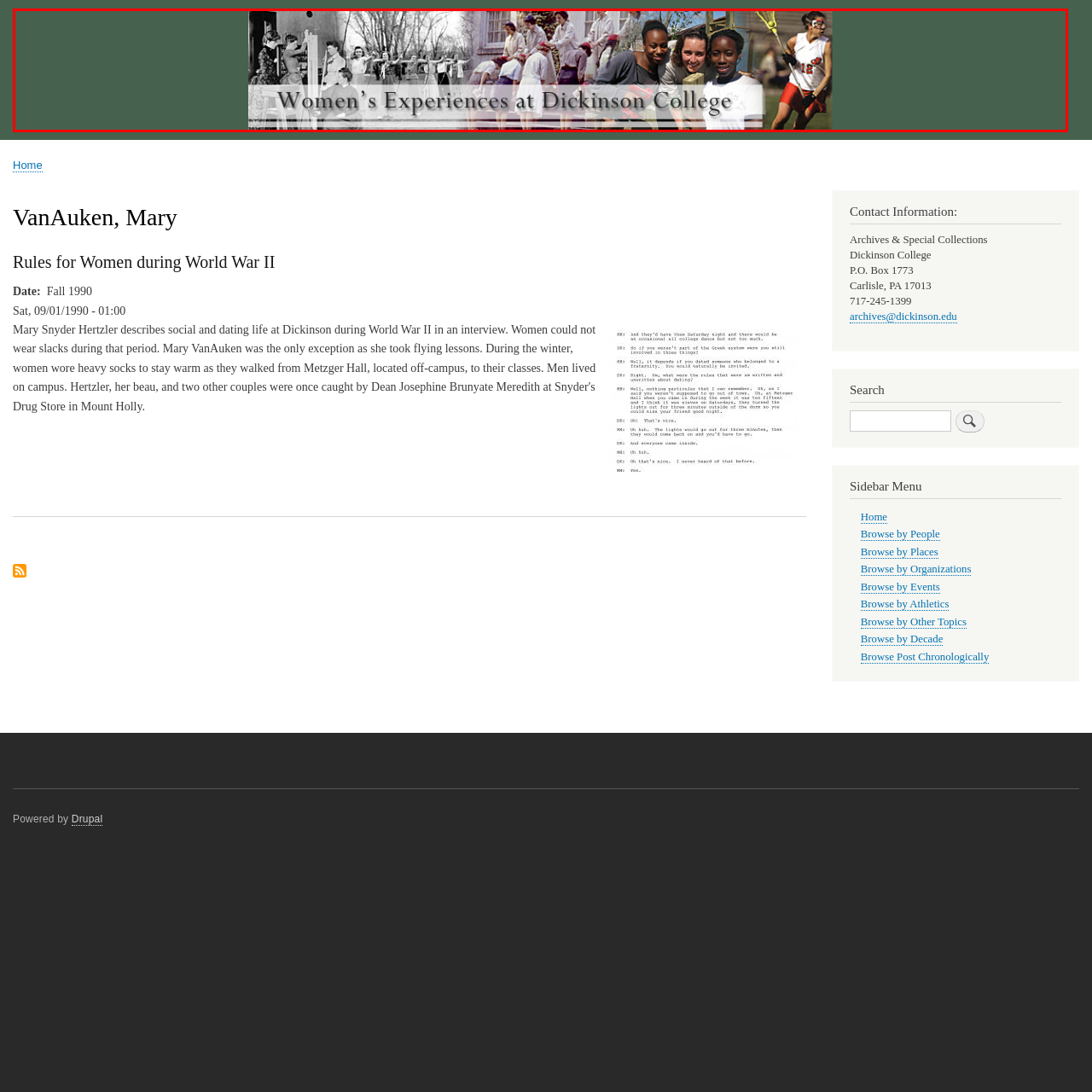Please review the image enclosed by the red bounding box and give a detailed answer to the following question, utilizing the information from the visual: What is the background of the image composed of?

According to the caption, the background of the image is composed of historical and contemporary photographs that showcase women's activities, traditions, and camaraderie on campus.